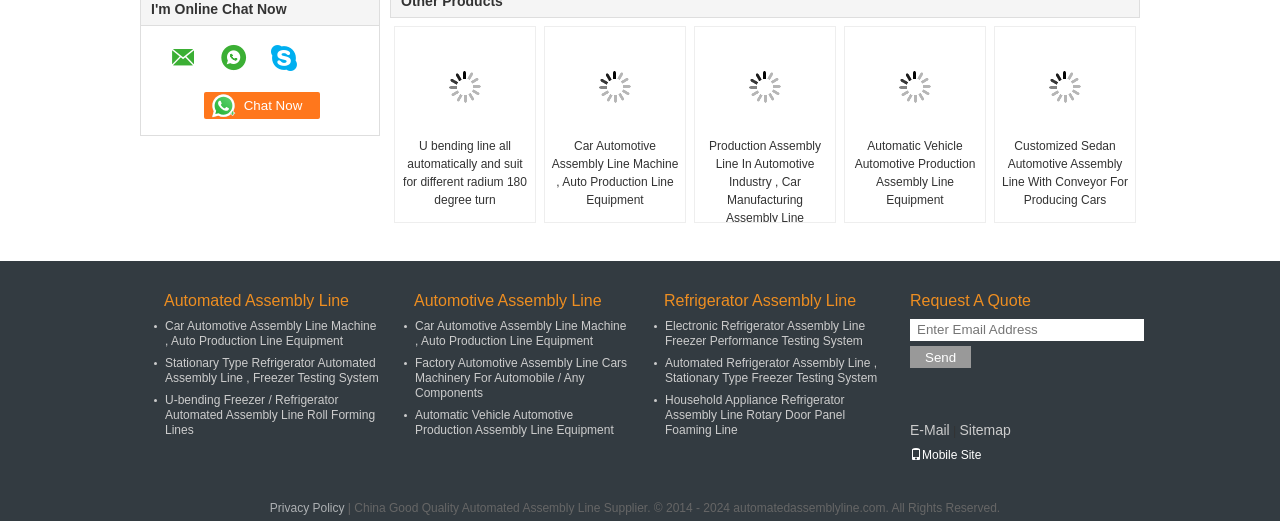Point out the bounding box coordinates of the section to click in order to follow this instruction: "Chat with the customer support".

[0.159, 0.177, 0.25, 0.228]